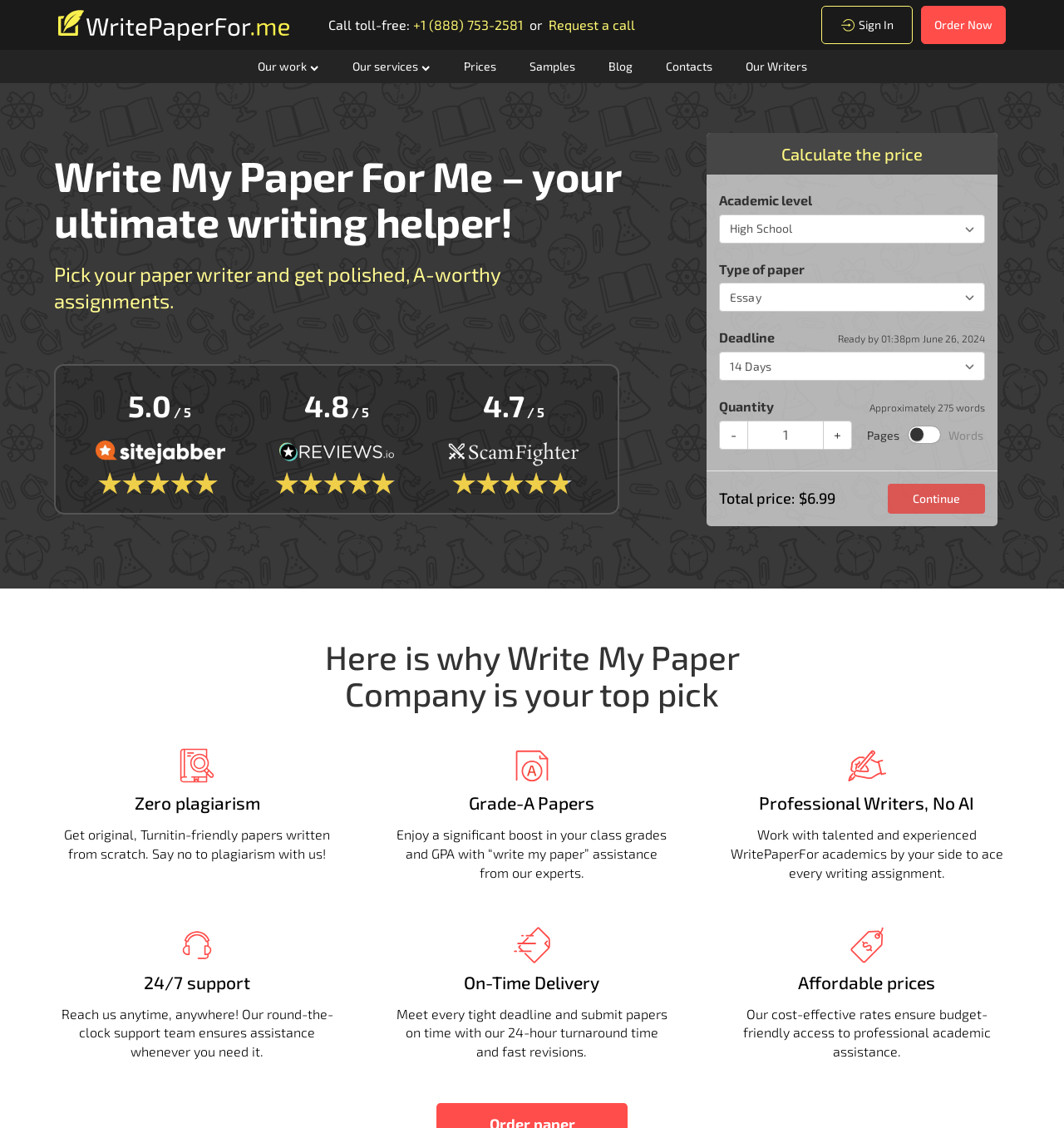Please give a concise answer to this question using a single word or phrase: 
What is the purpose of the 'Calculate the price' button?

To calculate the price of the paper